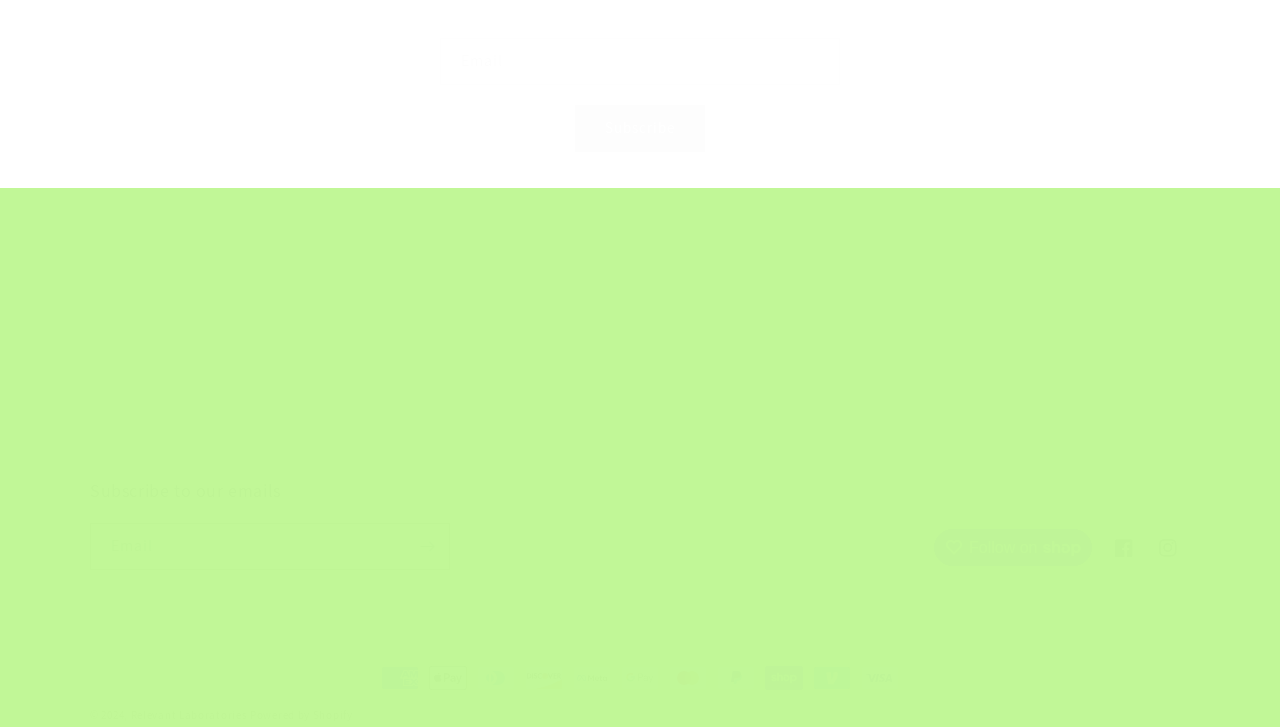Determine the bounding box coordinates of the section to be clicked to follow the instruction: "Enter email address". The coordinates should be given as four float numbers between 0 and 1, formatted as [left, top, right, bottom].

[0.345, 0.053, 0.657, 0.115]